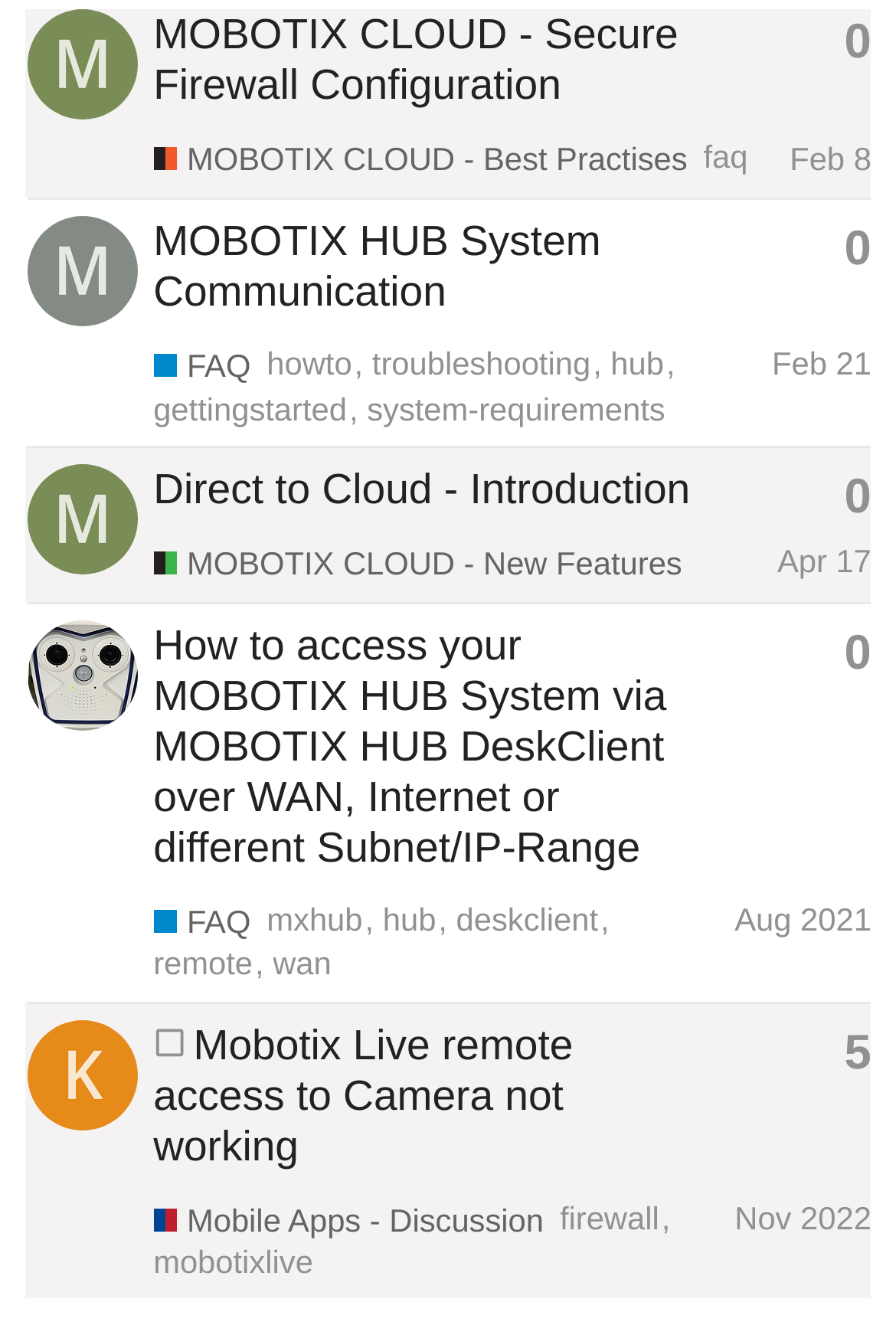What is the category of the last topic?
Can you offer a detailed and complete answer to this question?

I examined the last gridcell element and found the link 'Mobile Apps - Discussion', which is the category of the last topic.